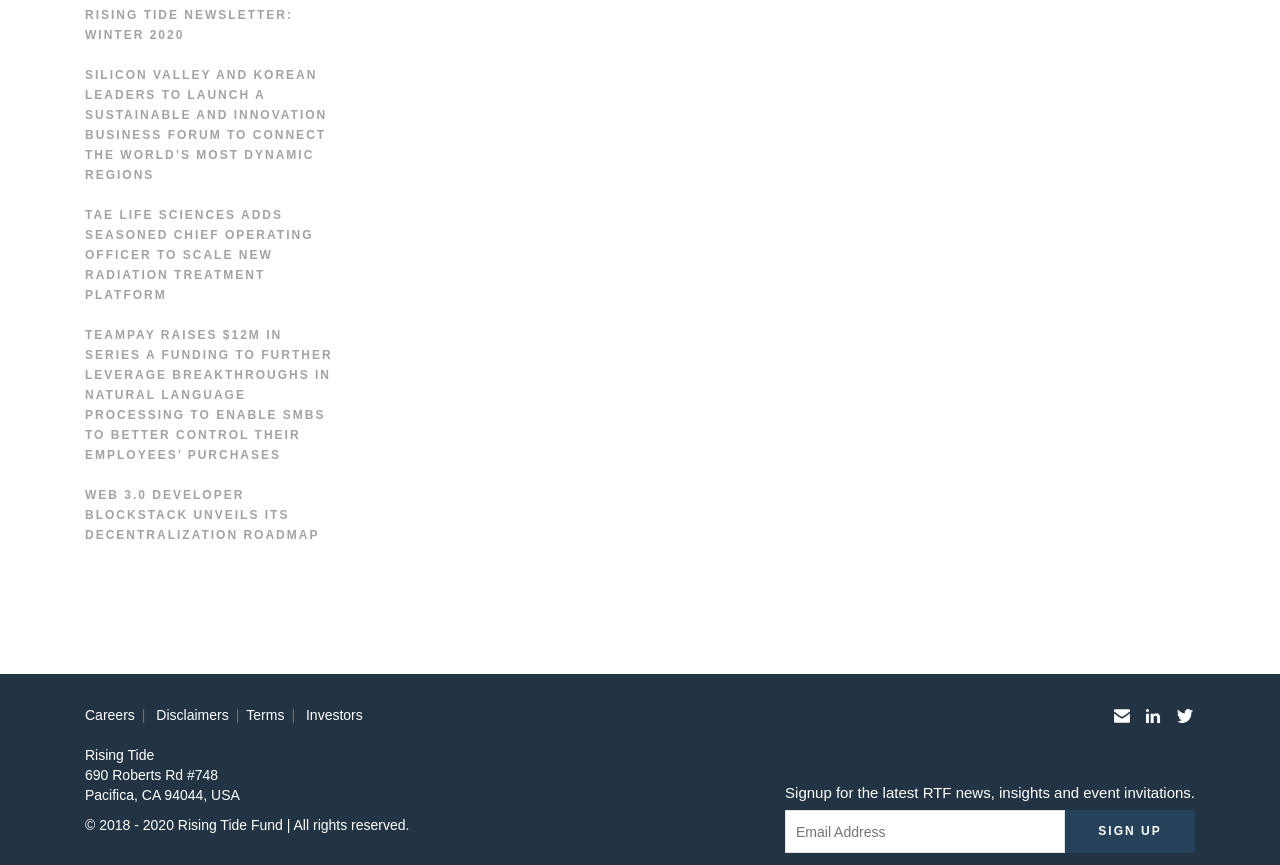Please locate the clickable area by providing the bounding box coordinates to follow this instruction: "Click on the link to learn about the SUSTAINABLE AND INNOVATION BUSINESS FORUM".

[0.066, 0.079, 0.256, 0.221]